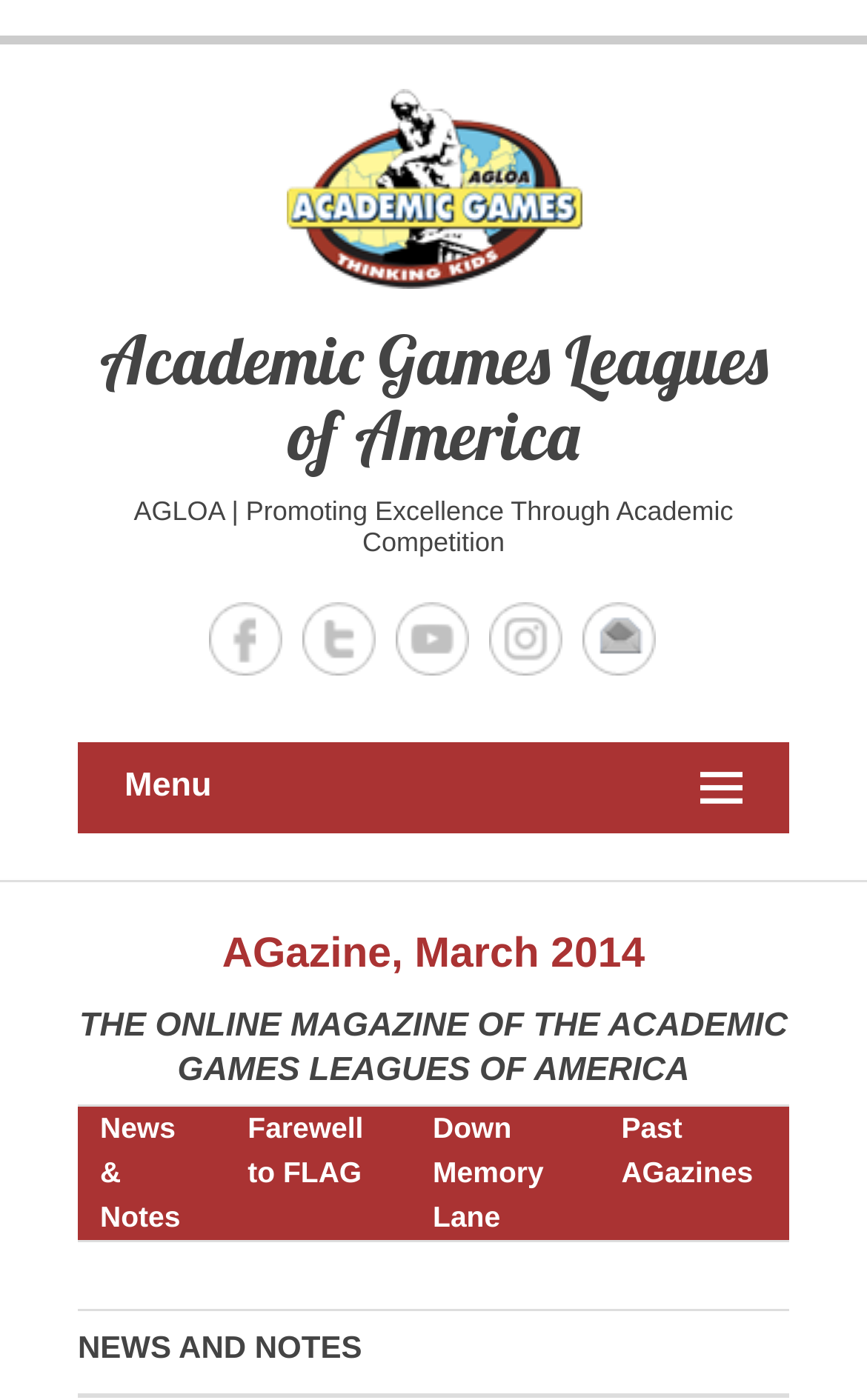Pinpoint the bounding box coordinates of the area that should be clicked to complete the following instruction: "Expand the menu". The coordinates must be given as four float numbers between 0 and 1, i.e., [left, top, right, bottom].

[0.09, 0.53, 0.91, 0.595]